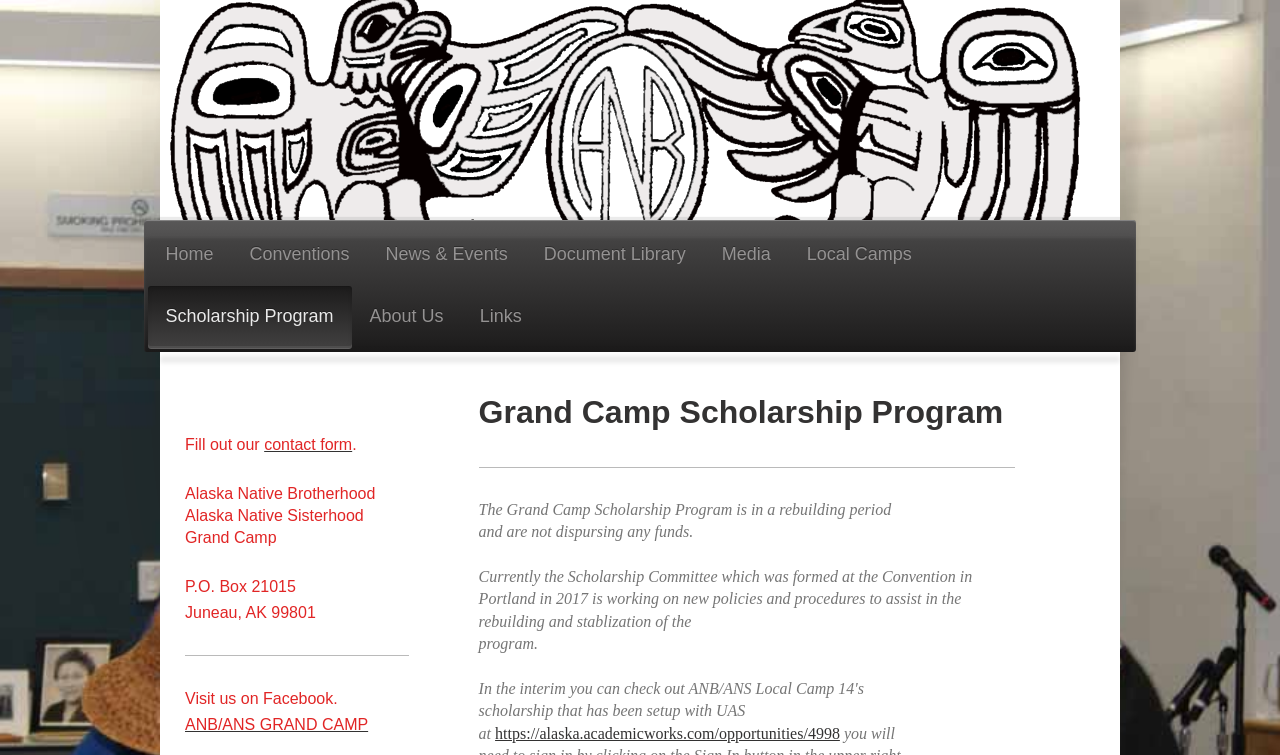Identify the bounding box coordinates for the element you need to click to achieve the following task: "view news and events". Provide the bounding box coordinates as four float numbers between 0 and 1, in the form [left, top, right, bottom].

[0.287, 0.296, 0.411, 0.379]